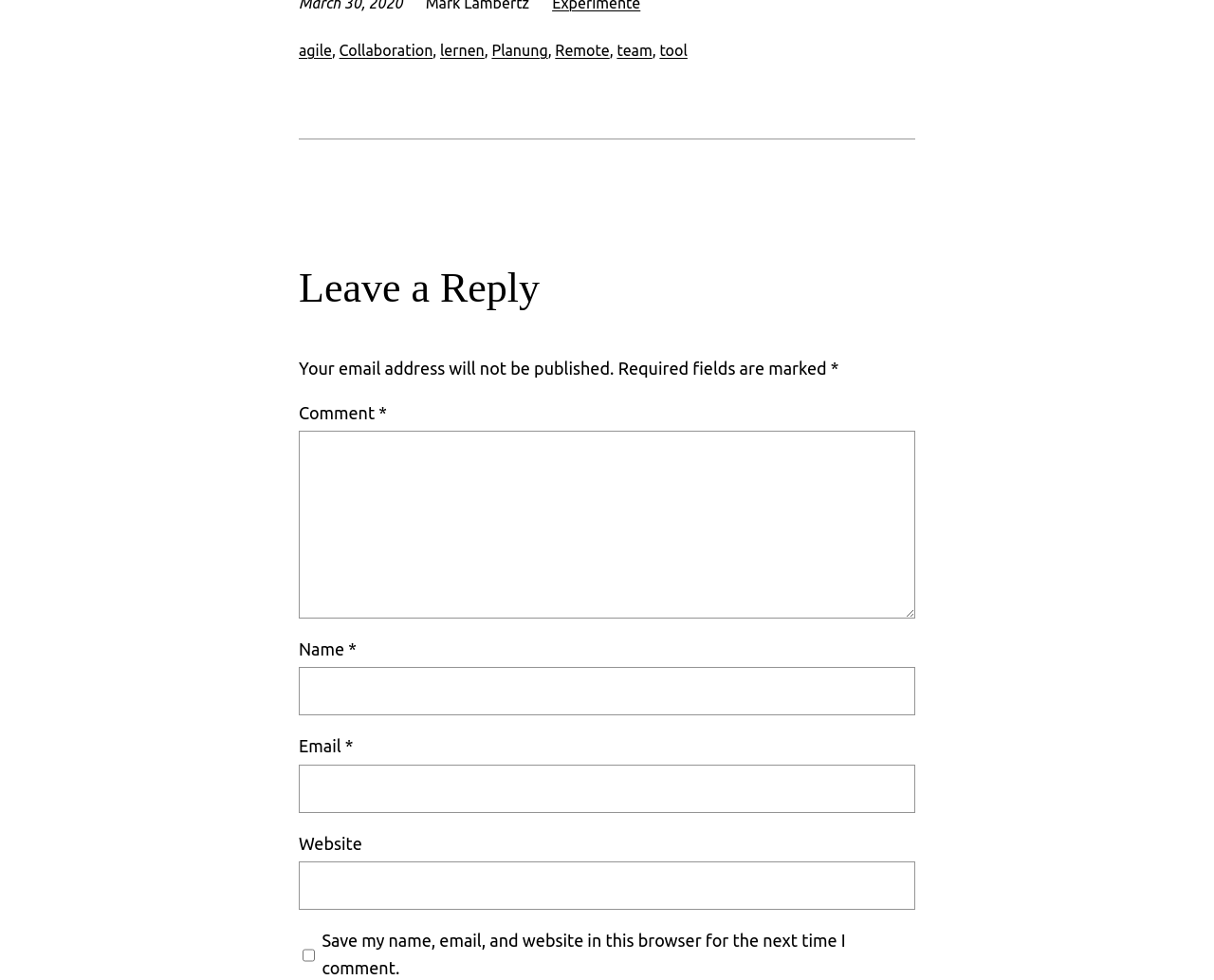What is the theme of the links at the top? Analyze the screenshot and reply with just one word or a short phrase.

Collaboration tools